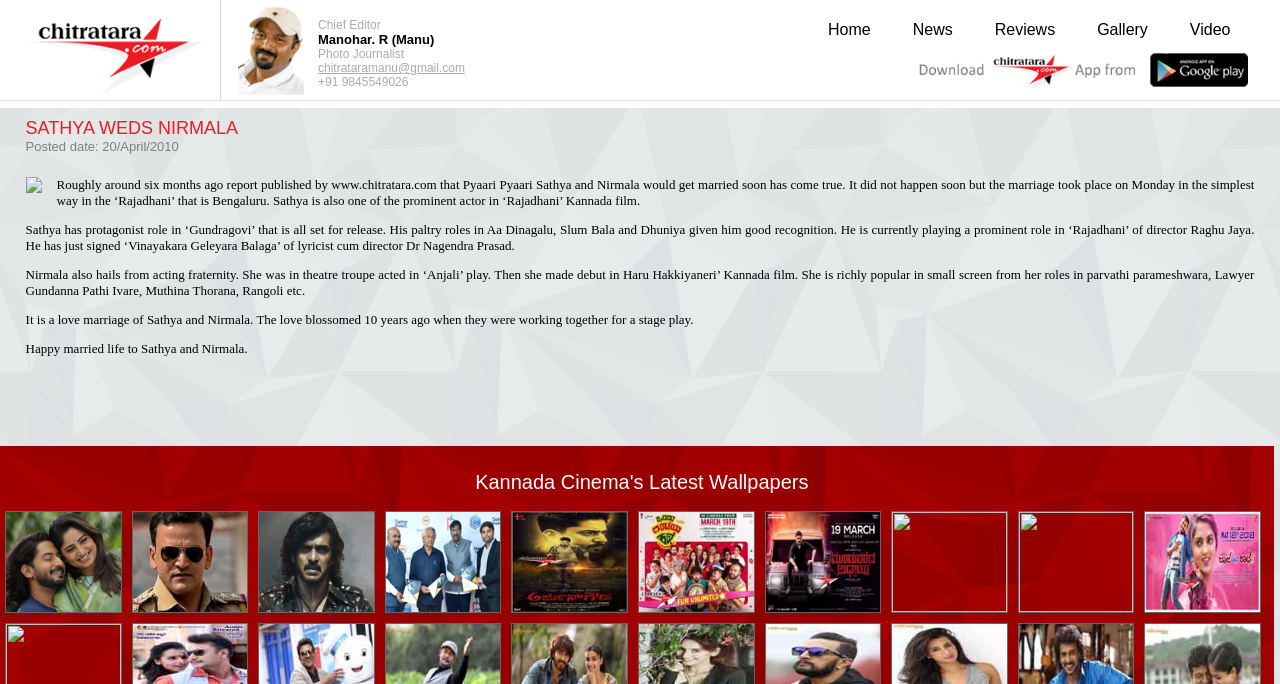Examine the image carefully and respond to the question with a detailed answer: 
Who is the chief editor of the website?

The website provides a layout table with the chief editor's name, Manohar. R (Manu), along with other contact information.